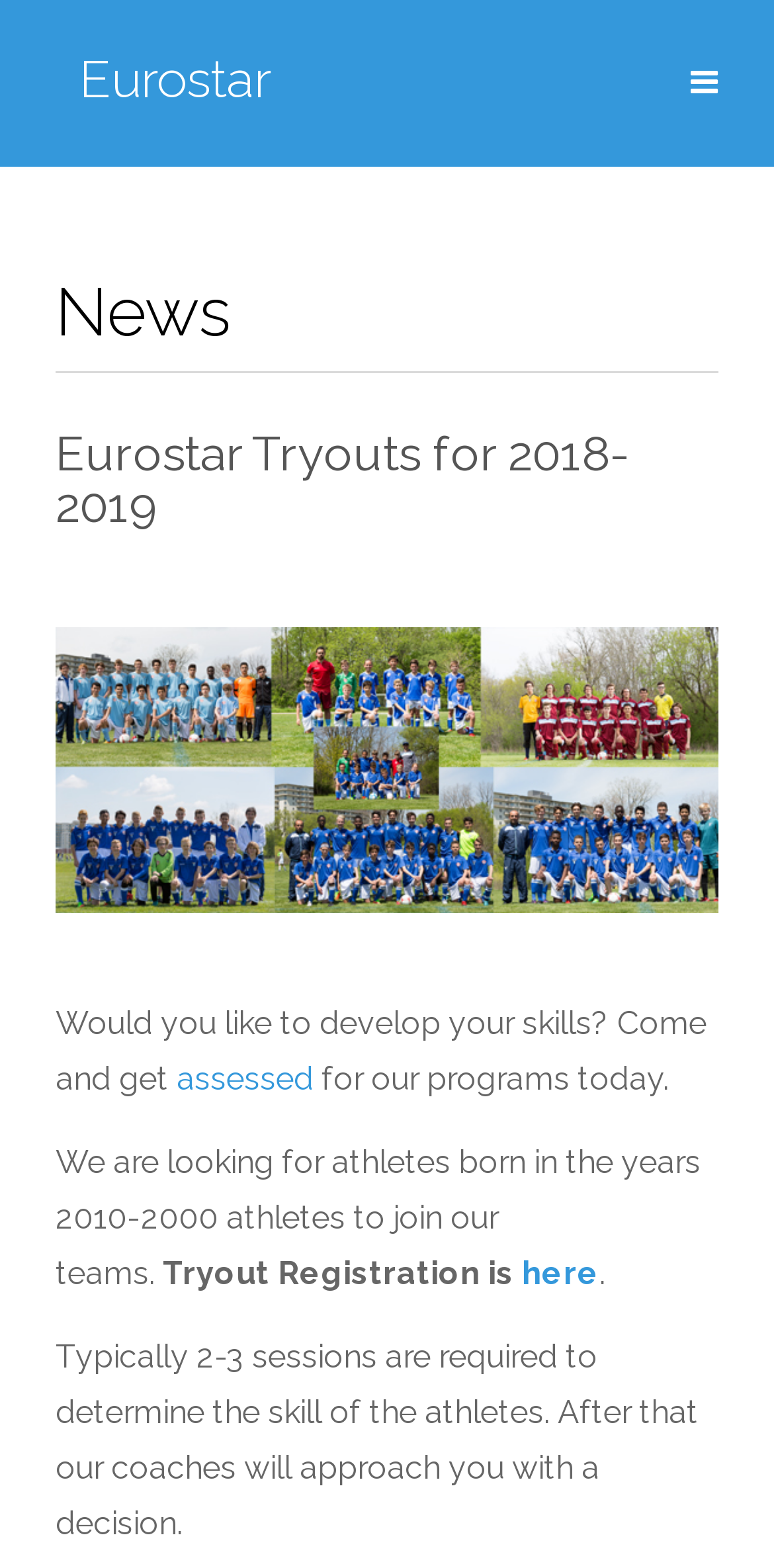What is the purpose of the Eurostar tryouts?
Based on the visual information, provide a detailed and comprehensive answer.

Based on the webpage, the Eurostar tryouts are for young soccer players to develop their skills and potentially get opportunities to play professionally or in college. The tryouts are a way for athletes to showcase their skills and get assessed by coaches.